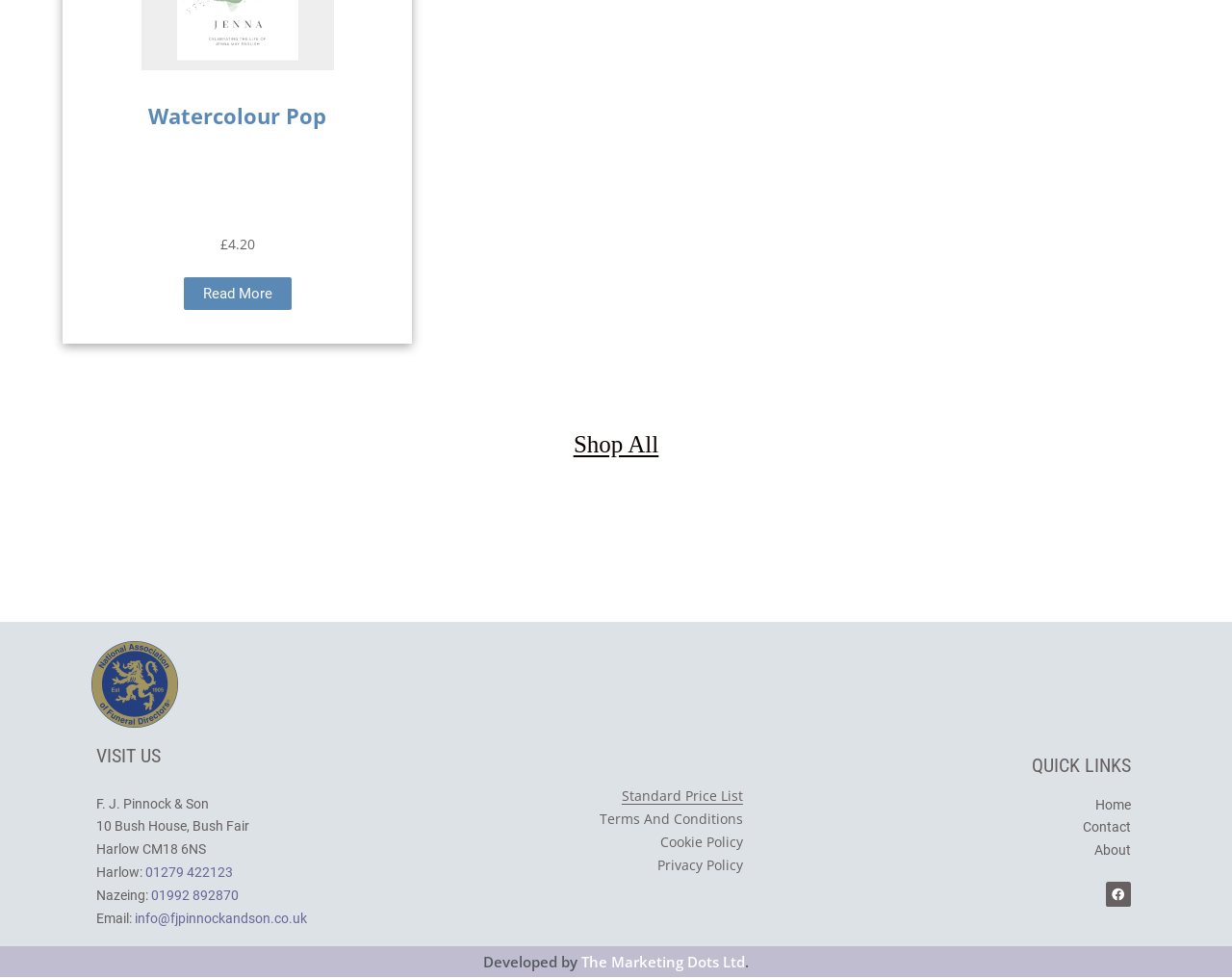What is the address of the Harlow store?
Answer the question with a single word or phrase, referring to the image.

10 Bush House, Bush Fair, Harlow CM18 6NS